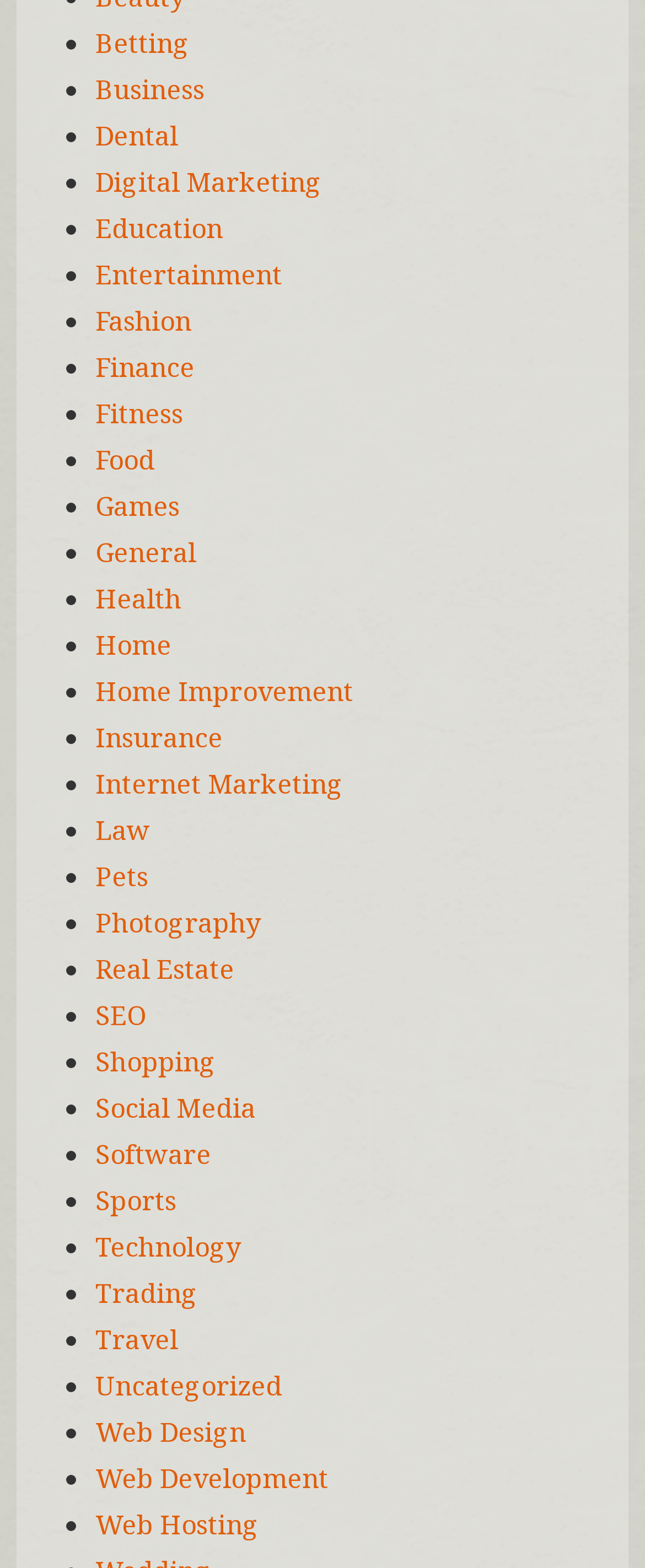How many categories are listed?
Please respond to the question with as much detail as possible.

I counted the number of links with different categories, and there are 26 of them, ranging from 'Betting' to 'Web Hosting'.